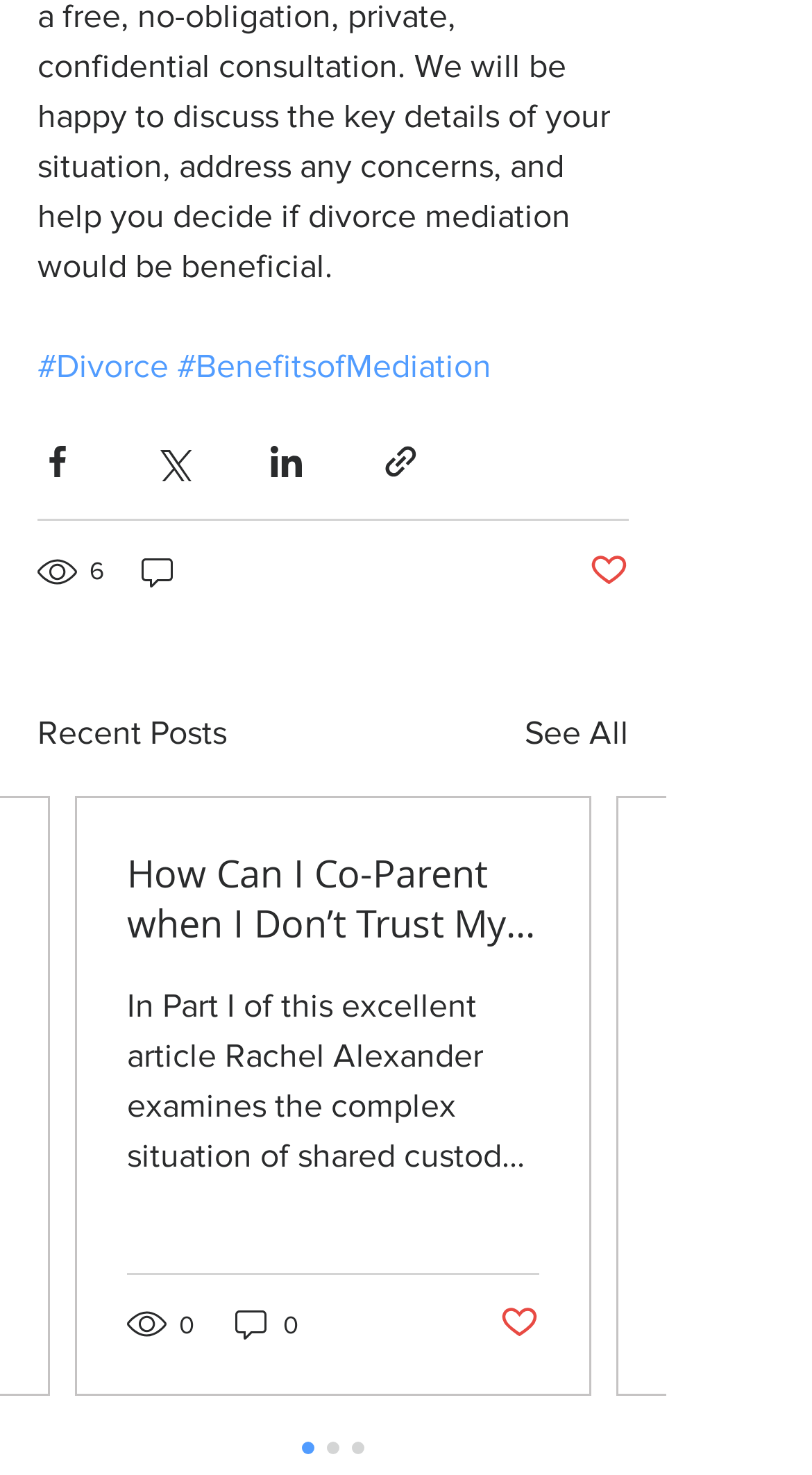Predict the bounding box of the UI element based on the description: "aria-label="Share via Facebook"". The coordinates should be four float numbers between 0 and 1, formatted as [left, top, right, bottom].

[0.046, 0.299, 0.095, 0.326]